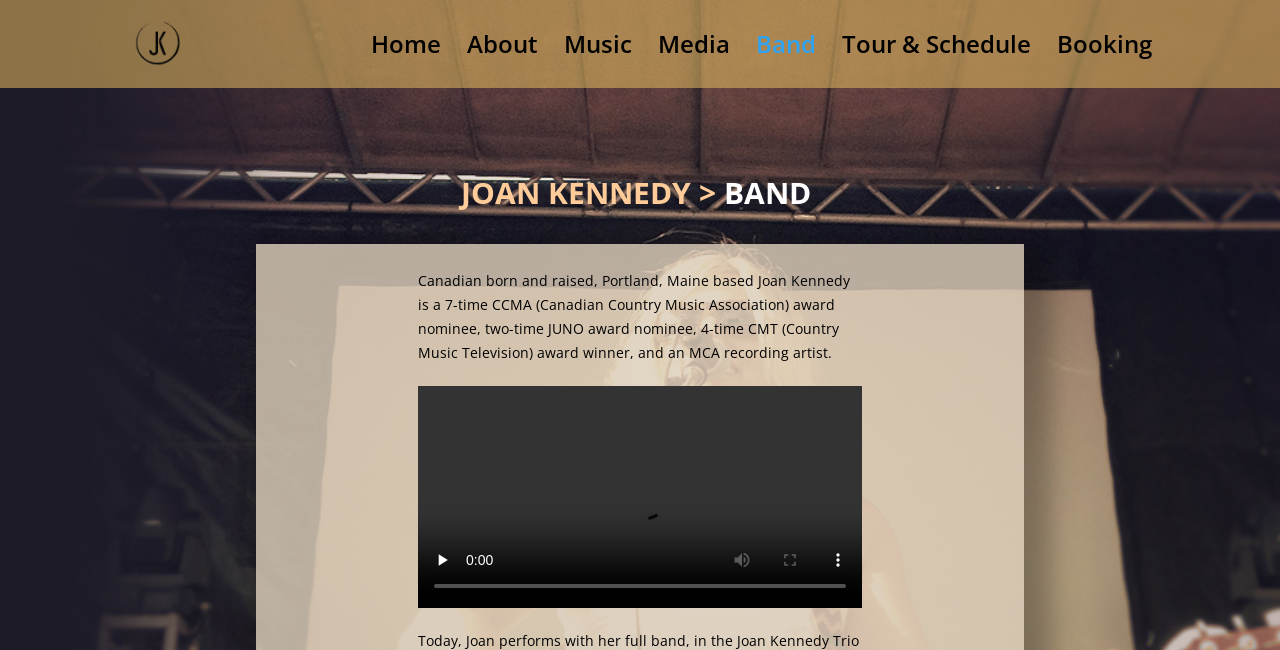Indicate the bounding box coordinates of the element that needs to be clicked to satisfy the following instruction: "view the Band page". The coordinates should be four float numbers between 0 and 1, i.e., [left, top, right, bottom].

[0.591, 0.057, 0.638, 0.135]